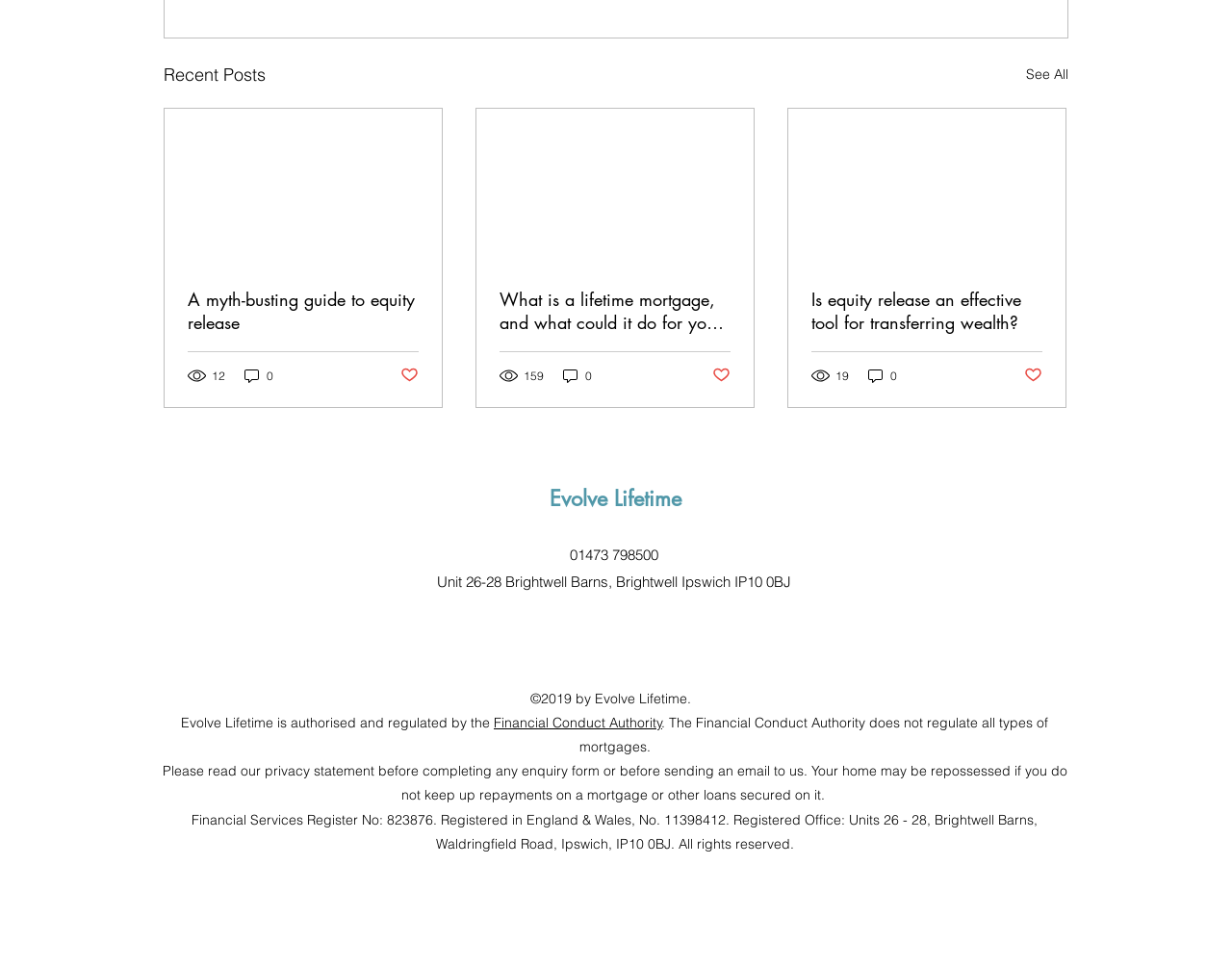Locate the bounding box for the described UI element: "Scope Configuration Settings (Search Box)". Ensure the coordinates are four float numbers between 0 and 1, formatted as [left, top, right, bottom].

None